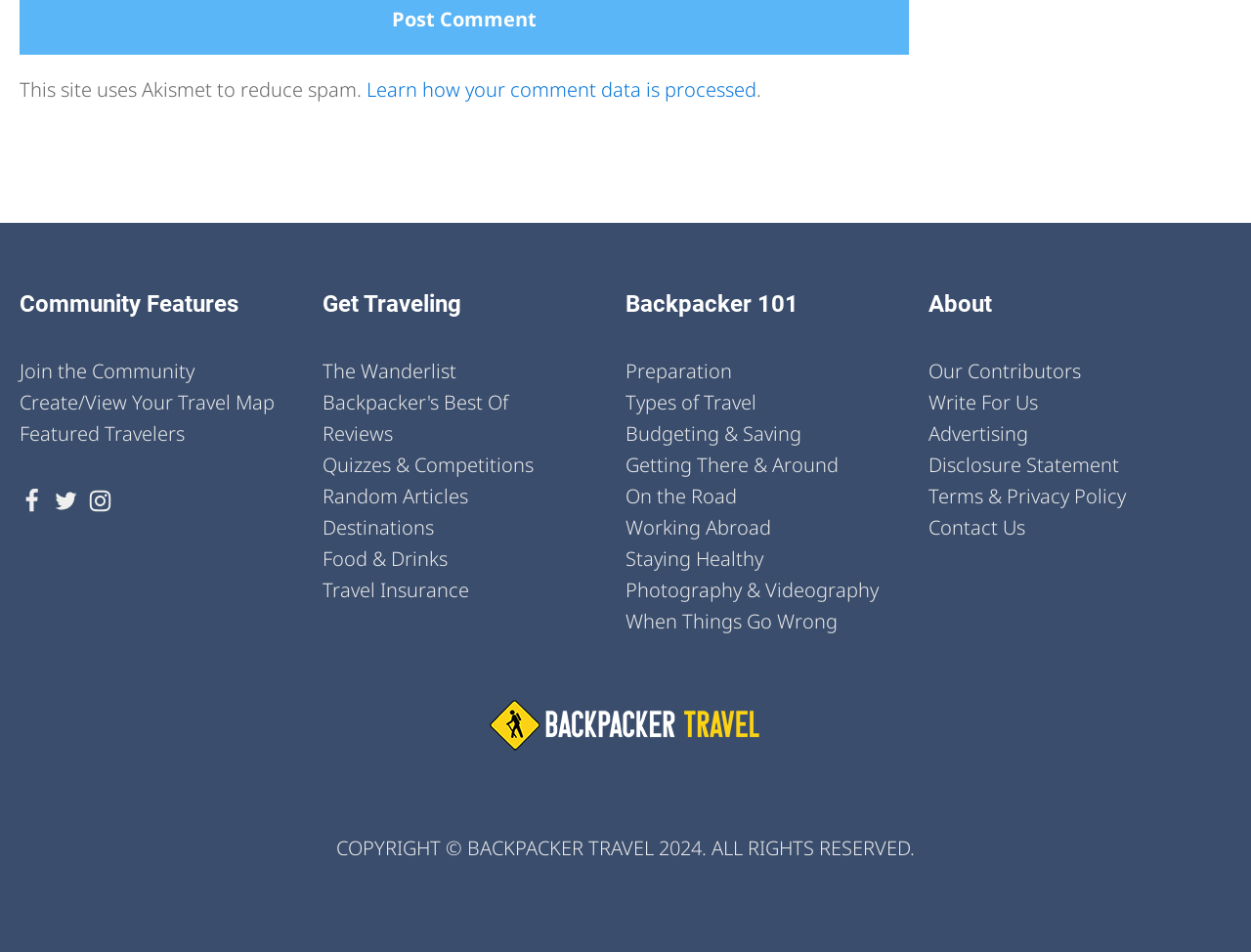Identify the bounding box coordinates for the UI element described as: "Contact Us". The coordinates should be provided as four floats between 0 and 1: [left, top, right, bottom].

[0.742, 0.538, 0.82, 0.571]